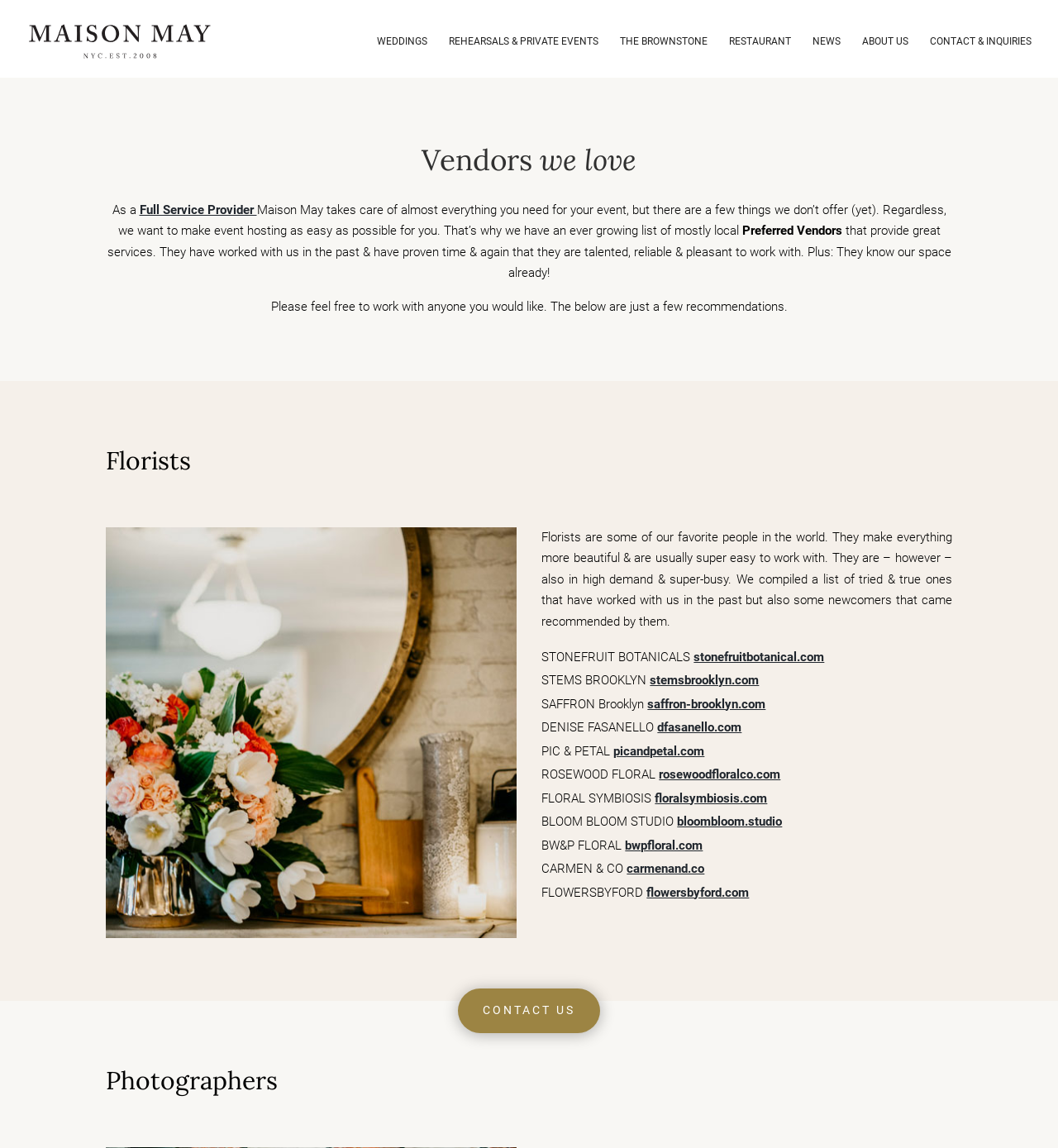Please mark the clickable region by giving the bounding box coordinates needed to complete this instruction: "View the 'WEDDINGS' page".

[0.356, 0.031, 0.404, 0.052]